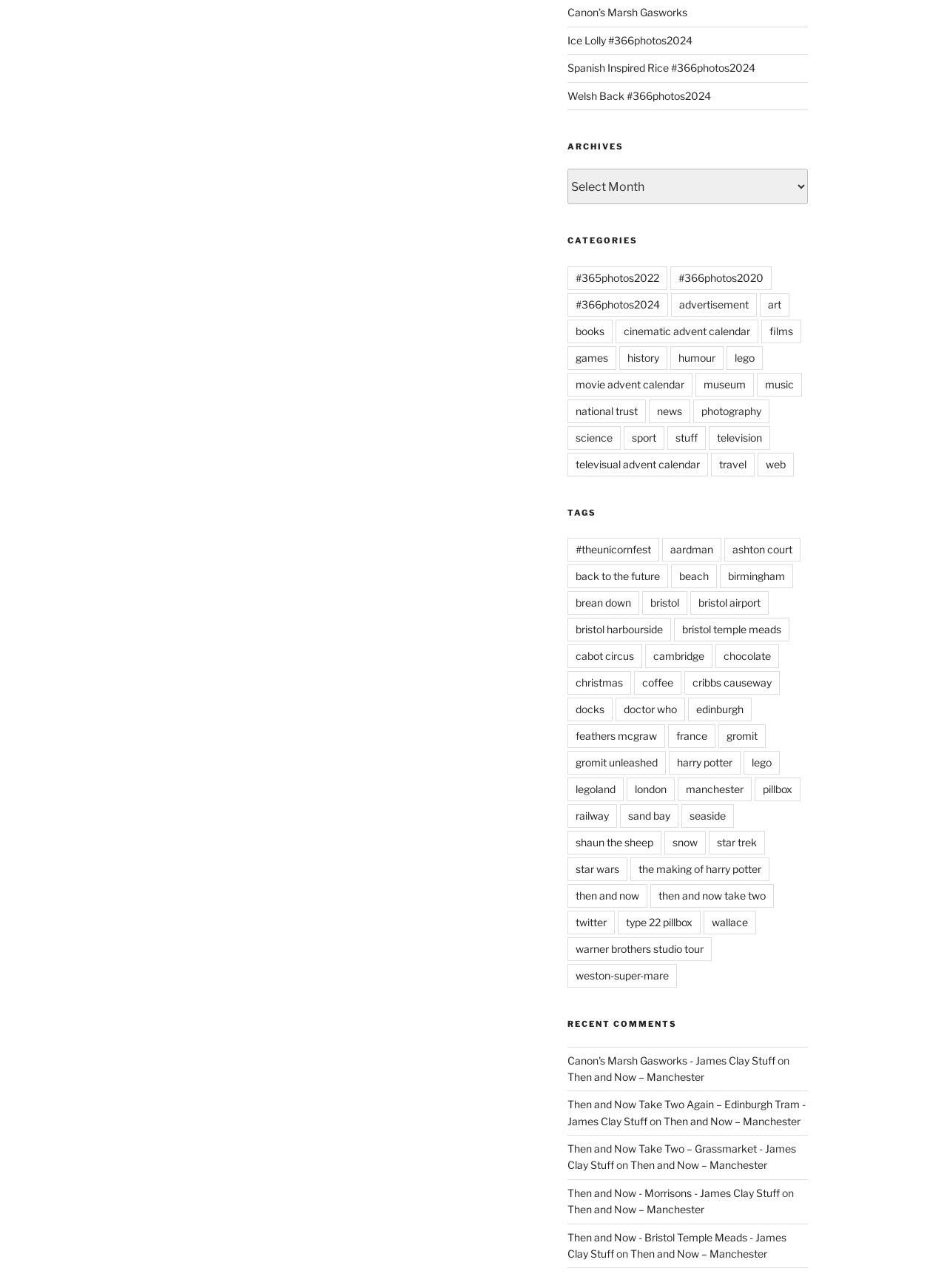Determine the bounding box of the UI element mentioned here: "Then and Now – Manchester". The coordinates must be in the format [left, top, right, bottom] with values ranging from 0 to 1.

[0.599, 0.831, 0.743, 0.841]